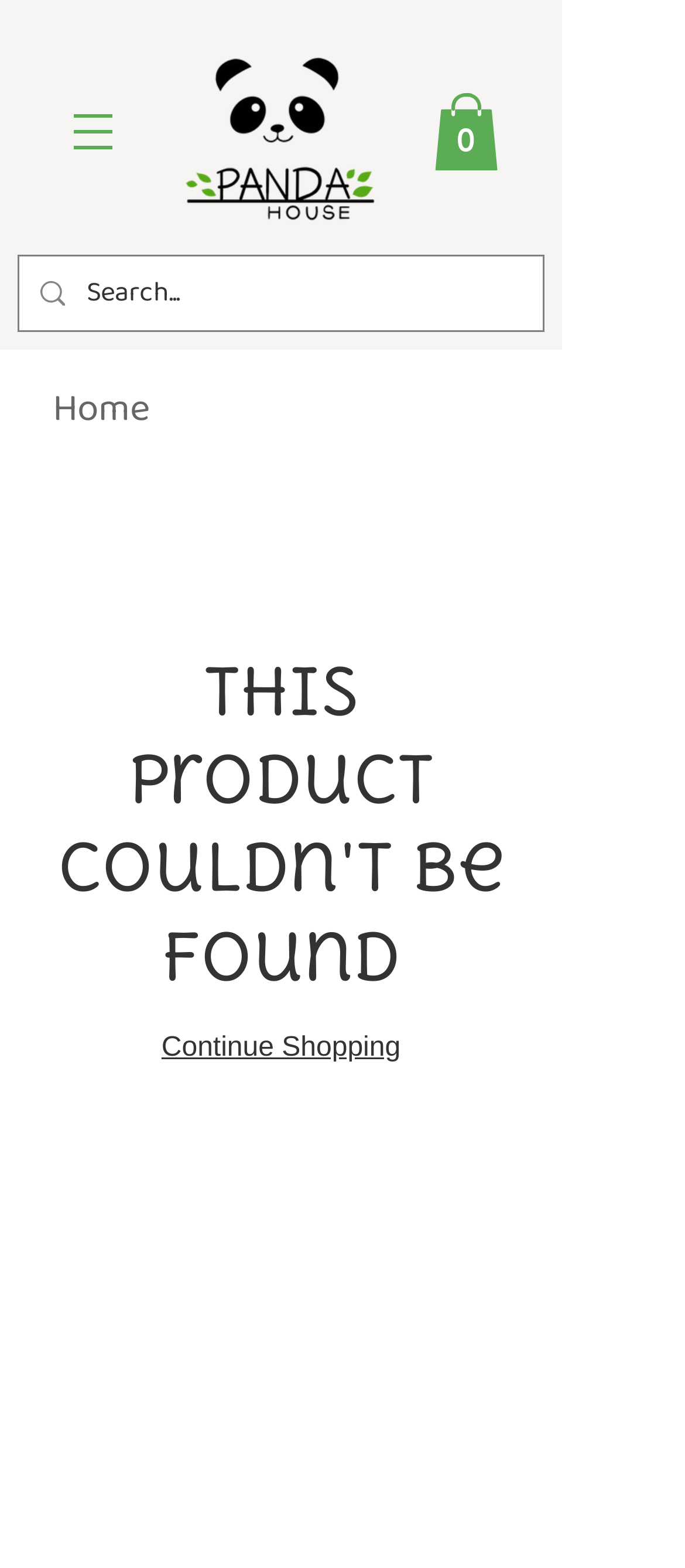Please determine the bounding box coordinates, formatted as (top-left x, top-left y, bottom-right x, bottom-right y), with all values as floating point numbers between 0 and 1. Identify the bounding box of the region described as: aria-label="Search..." name="q" placeholder="Search..."

[0.127, 0.164, 0.695, 0.211]